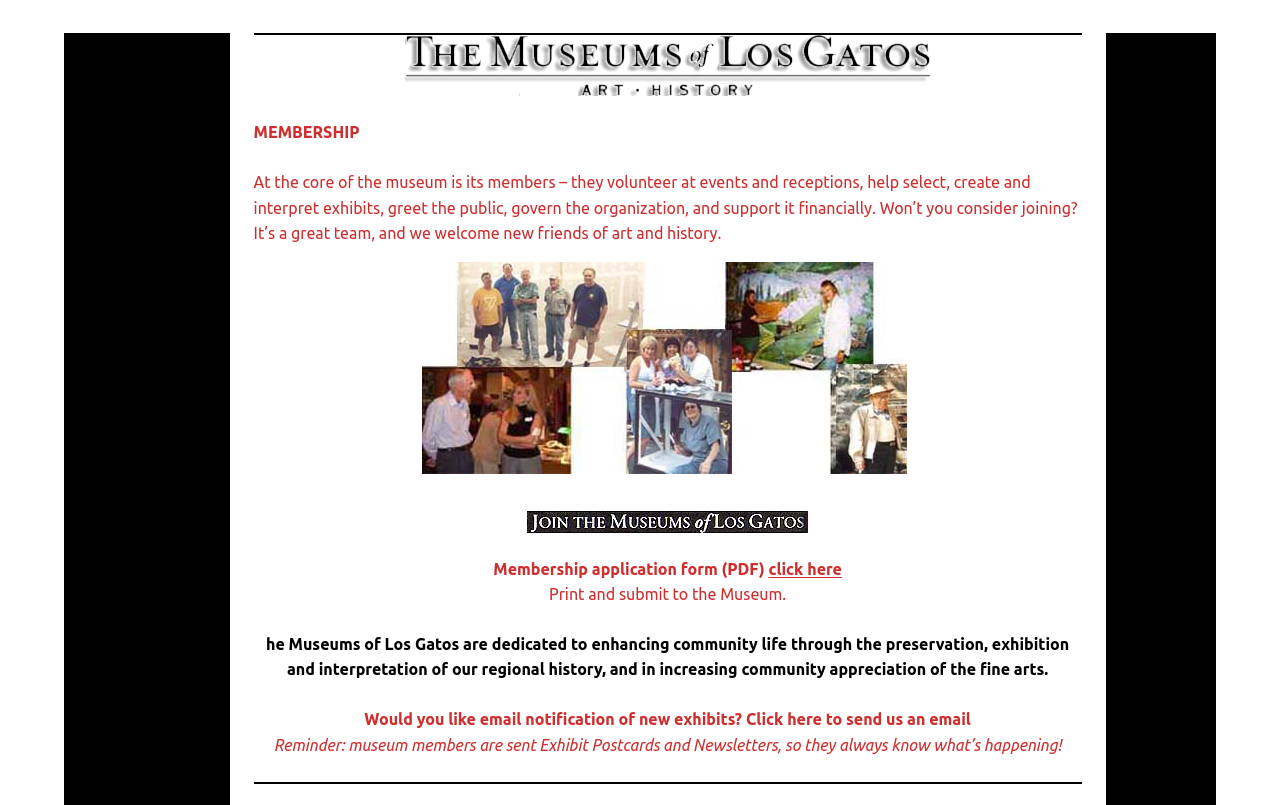Provide the bounding box coordinates for the specified HTML element described in this description: "Individual Services". The coordinates should be four float numbers ranging from 0 to 1, in the format [left, top, right, bottom].

None